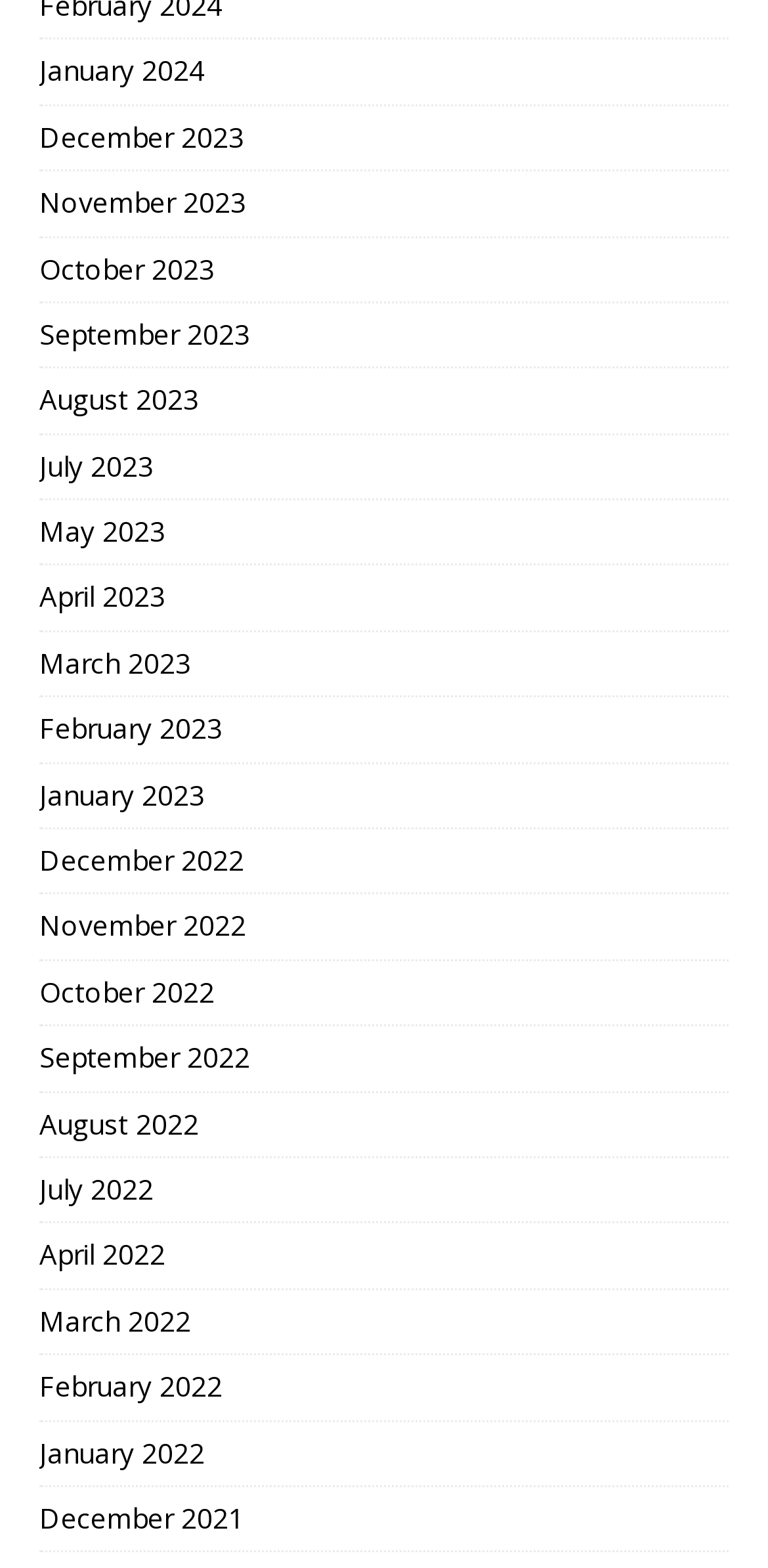Are there any gaps in the month listings? Please answer the question using a single word or phrase based on the image.

No